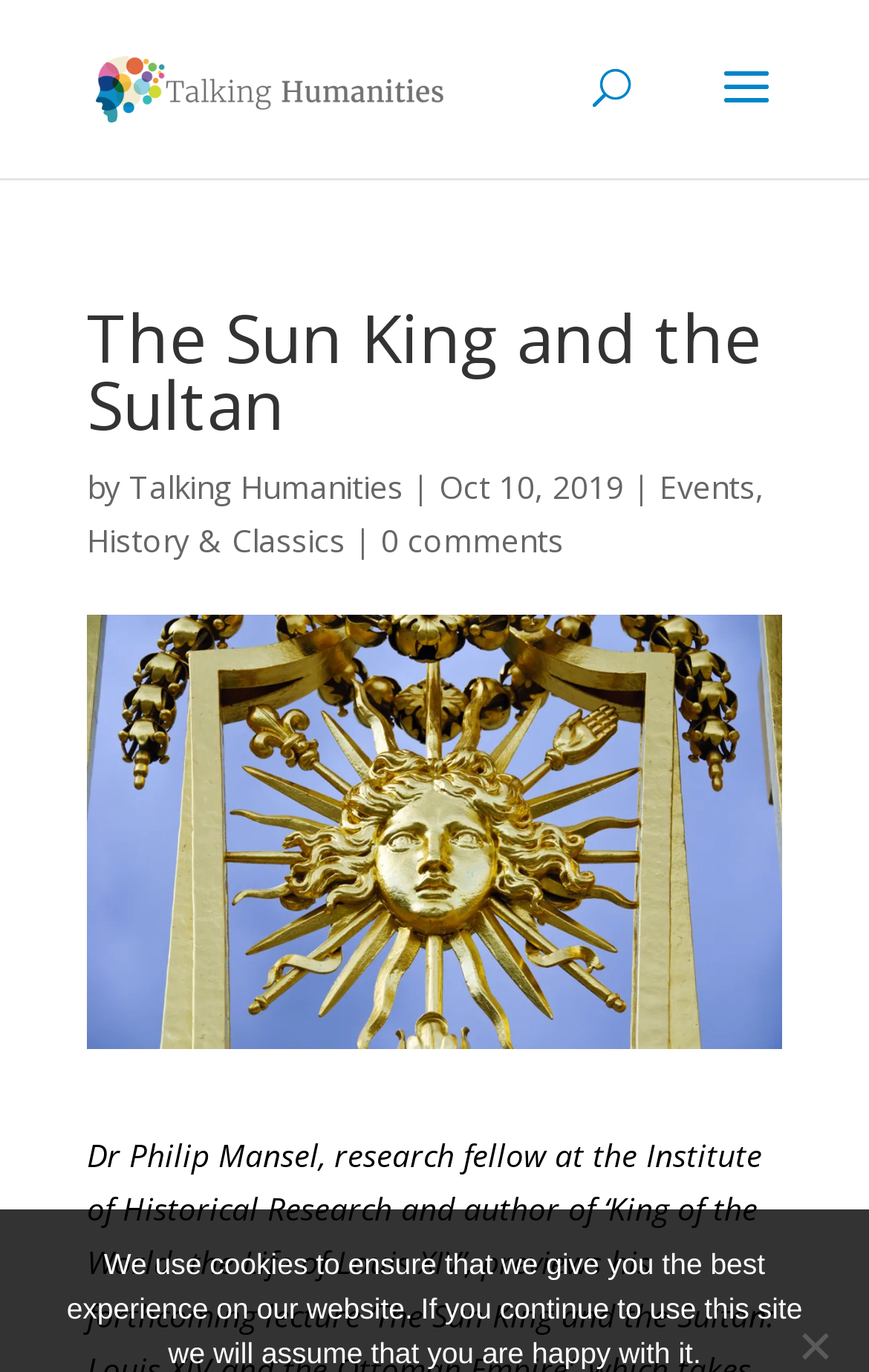Please provide the bounding box coordinates in the format (top-left x, top-left y, bottom-right x, bottom-right y). Remember, all values are floating point numbers between 0 and 1. What is the bounding box coordinate of the region described as: History & Classics

[0.1, 0.378, 0.397, 0.409]